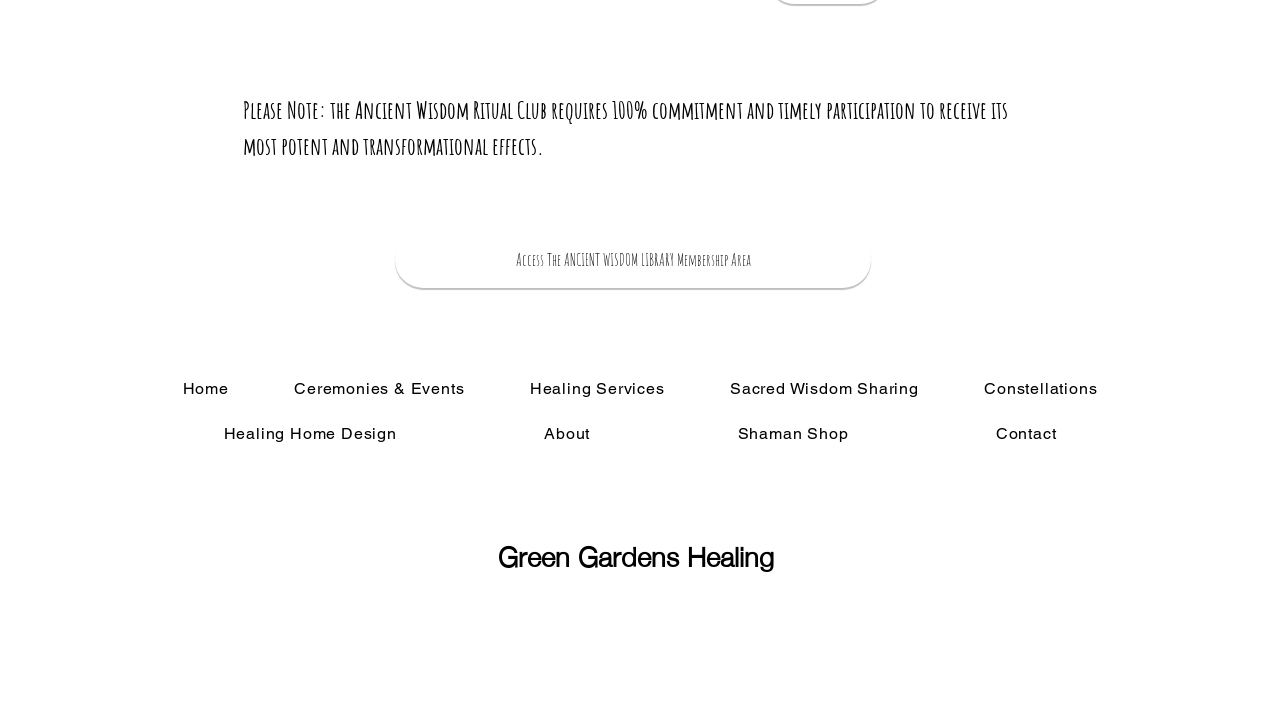Find the bounding box coordinates for the area that must be clicked to perform this action: "Contact us".

[0.72, 0.591, 0.883, 0.643]